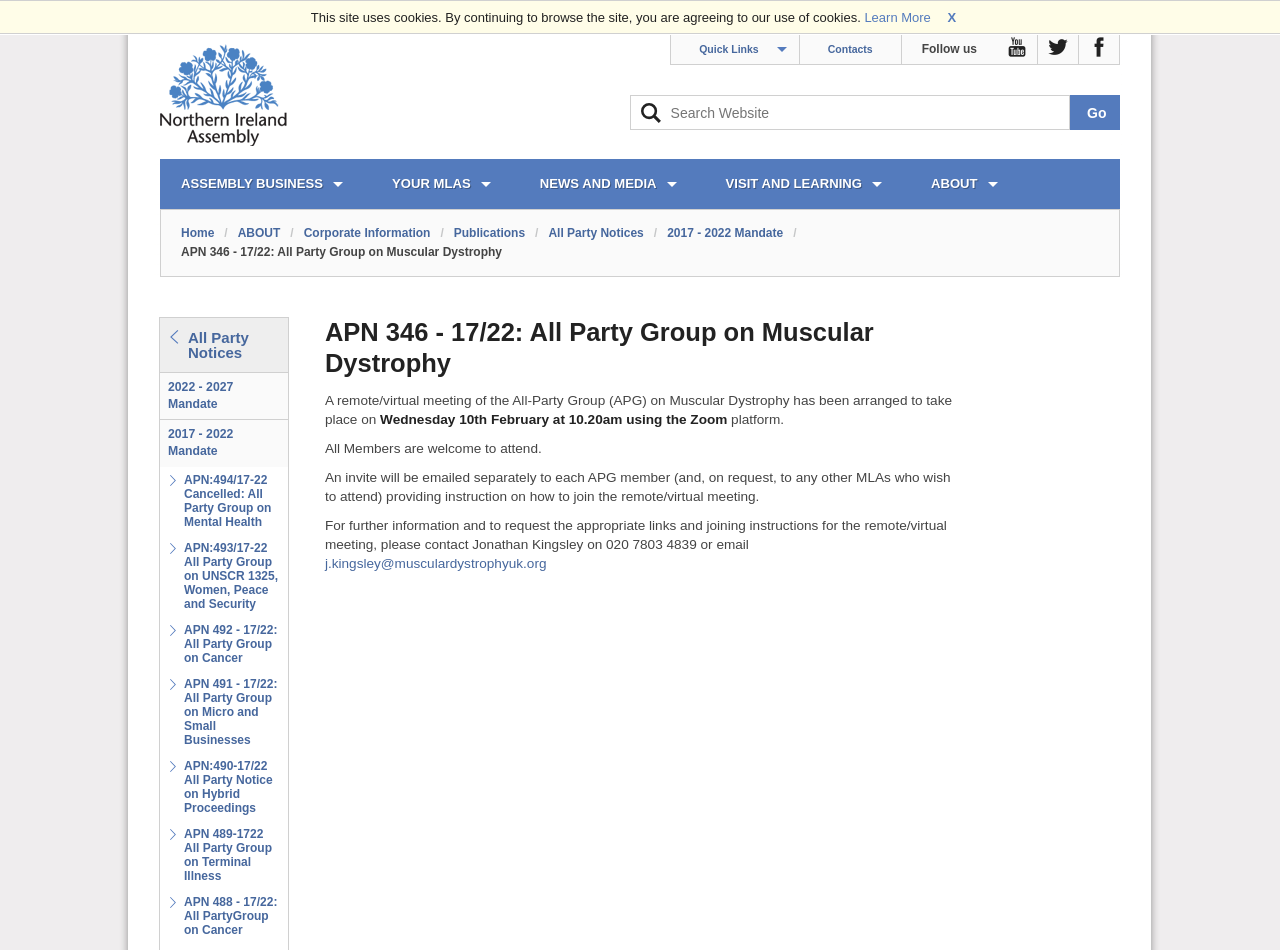Please provide the bounding box coordinates for the element that needs to be clicked to perform the instruction: "Learn more about cookies". The coordinates must consist of four float numbers between 0 and 1, formatted as [left, top, right, bottom].

[0.675, 0.01, 0.73, 0.026]